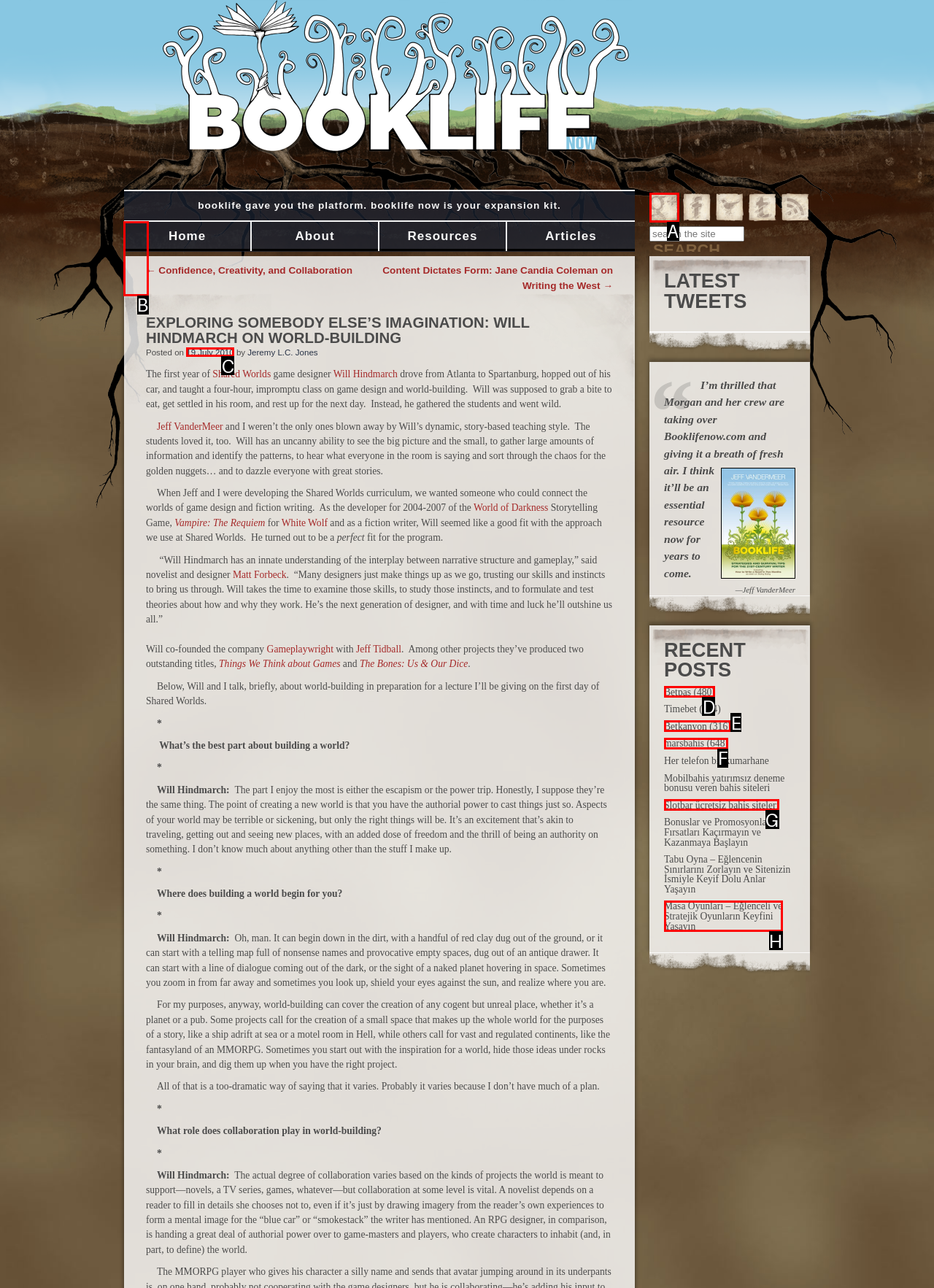Determine which option fits the element description: Slotbar ücretsiz bahis siteleri
Answer with the option’s letter directly.

G